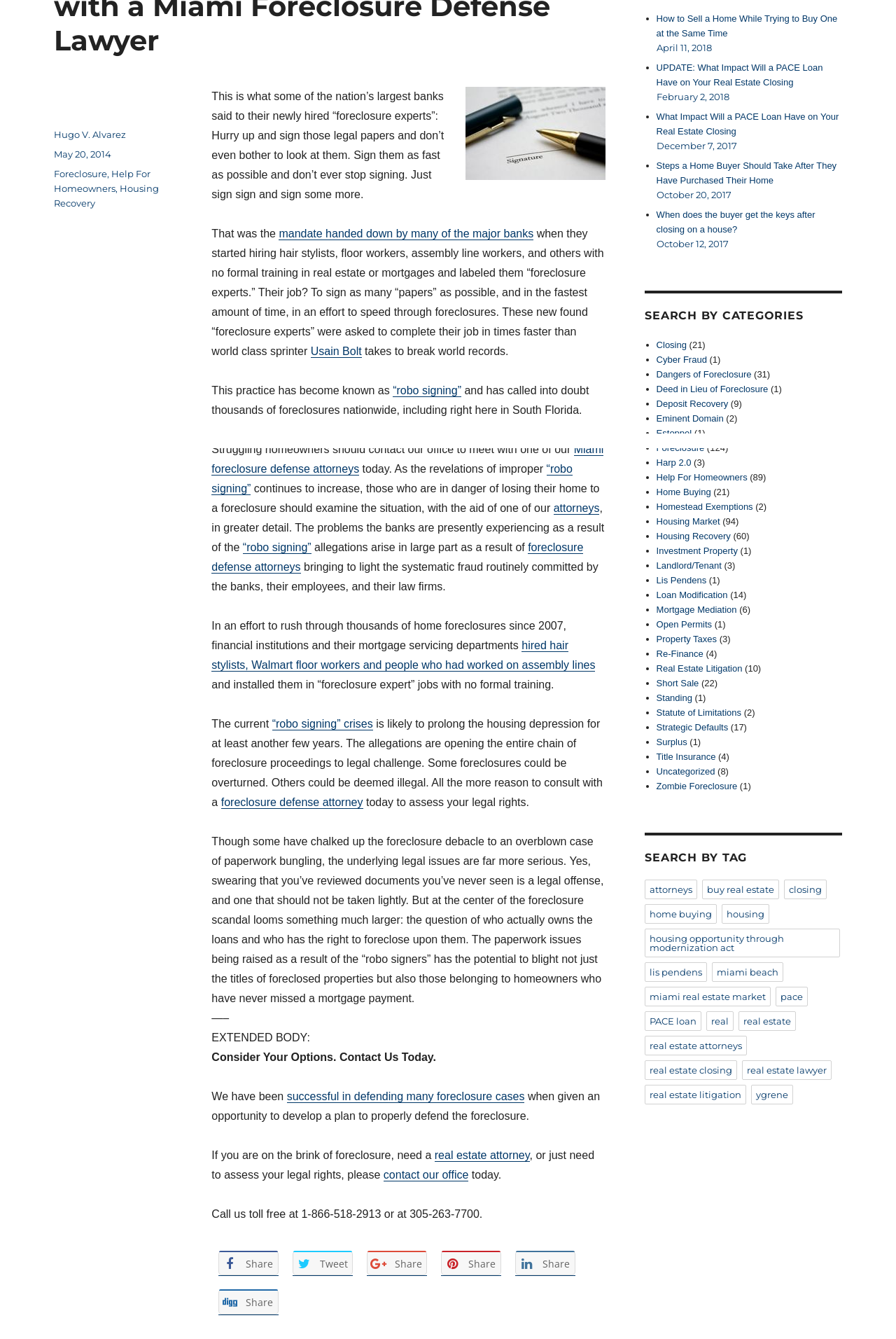Given the element description: "Share on Pinterest Share", predict the bounding box coordinates of this UI element. The coordinates must be four float numbers between 0 and 1, given as [left, top, right, bottom].

[0.492, 0.934, 0.56, 0.952]